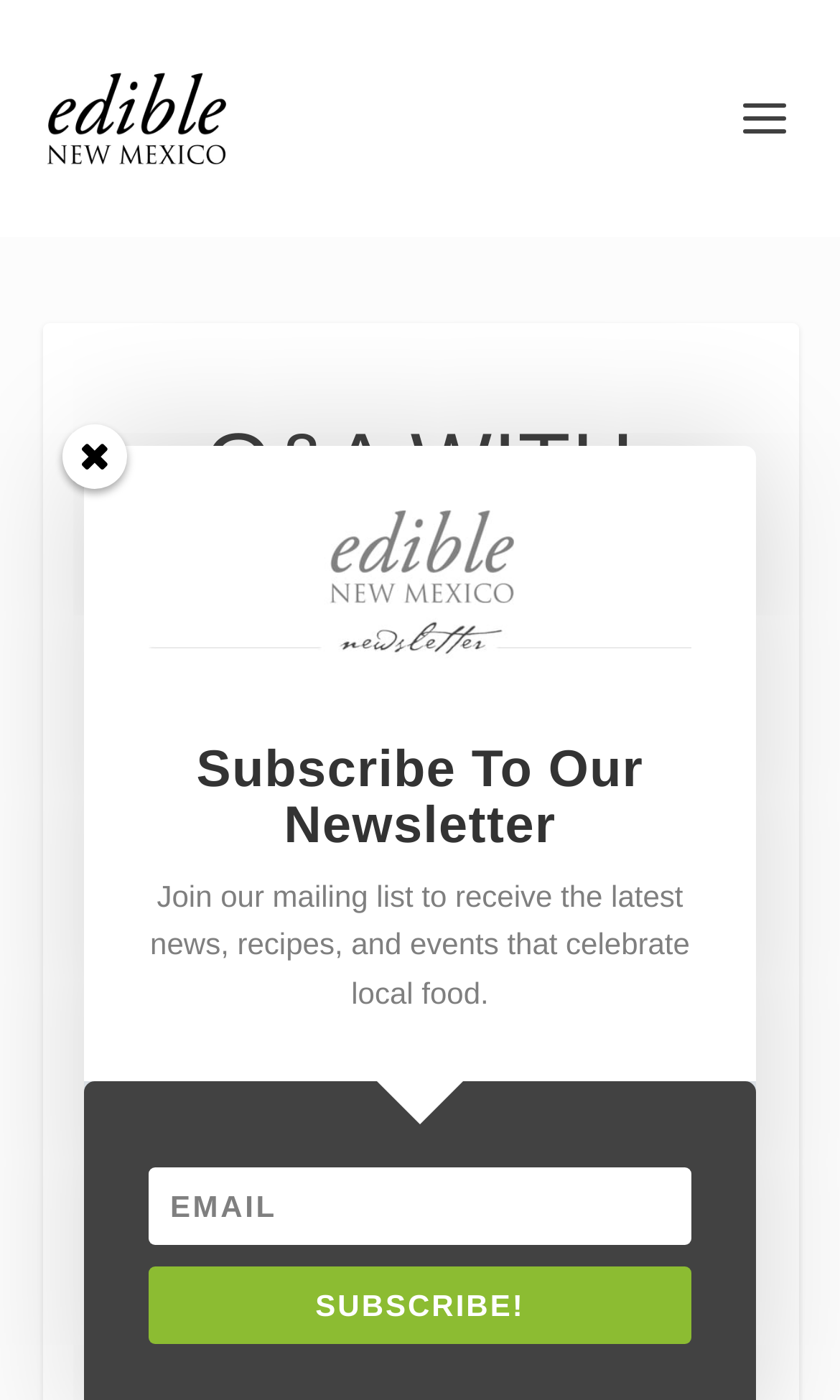Use a single word or phrase to answer the question: 
What is the purpose of the textbox?

Email